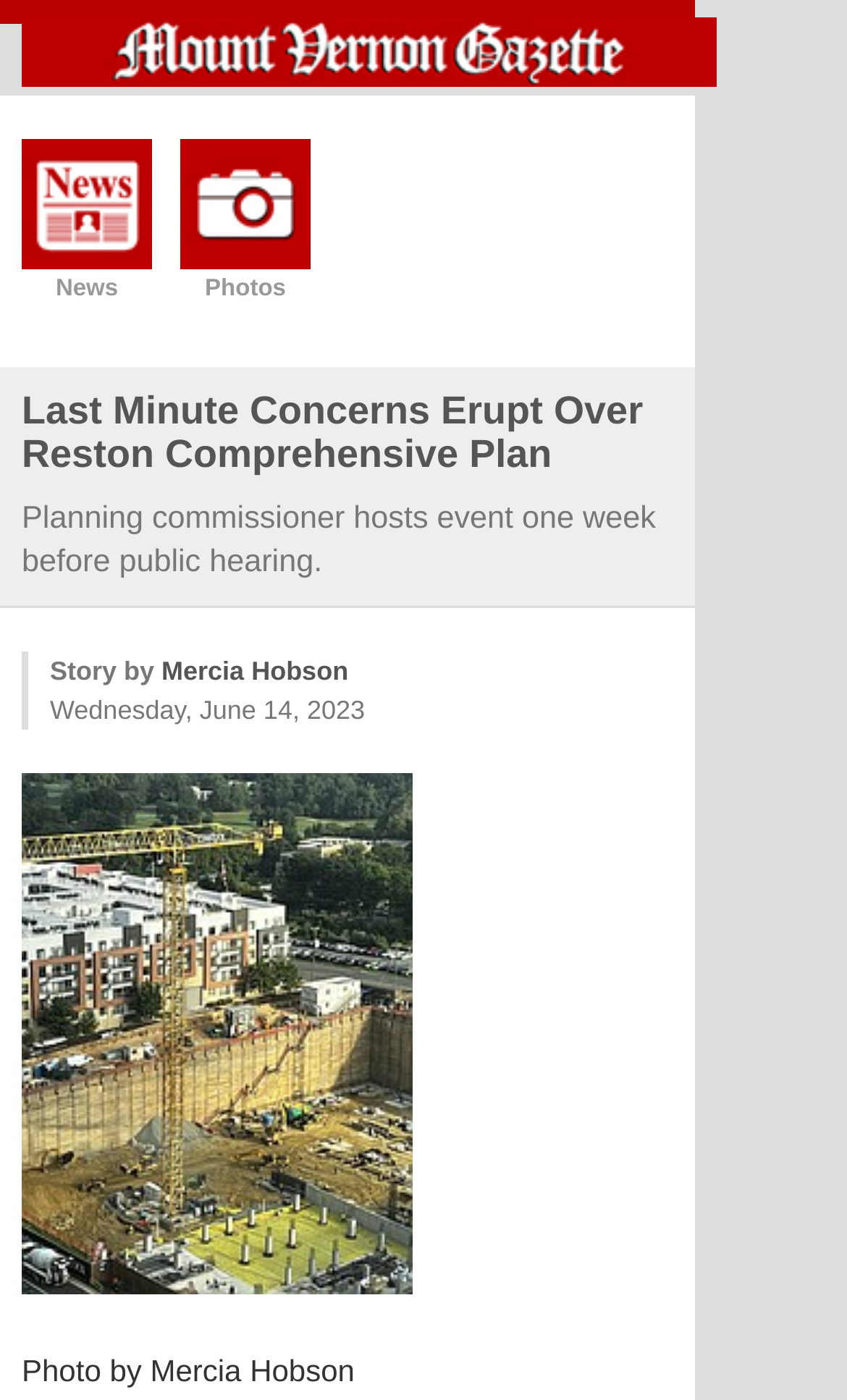How many links are there in the top navigation bar?
Using the information from the image, give a concise answer in one word or a short phrase.

3